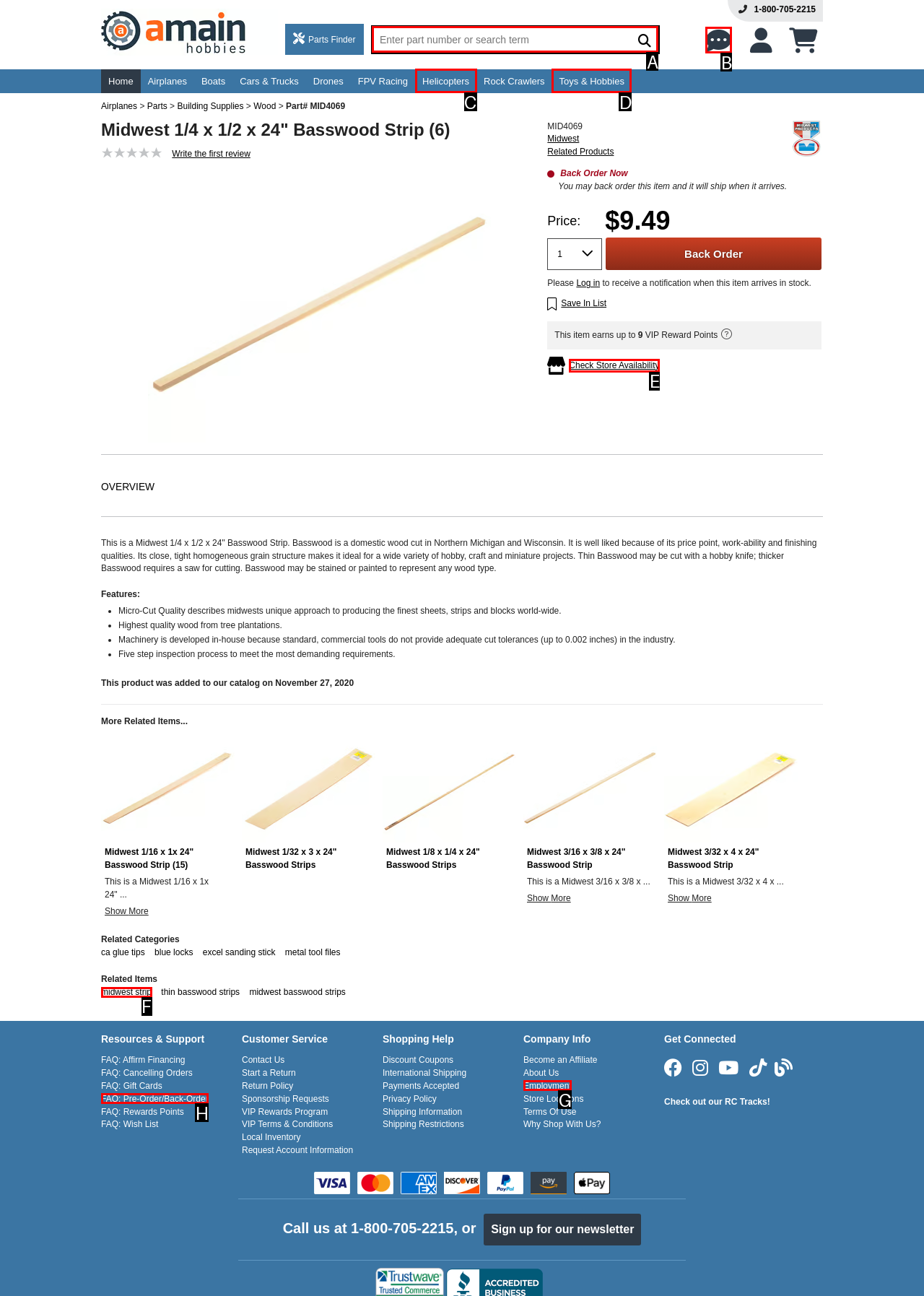Choose the letter of the option you need to click to Contact Us. Answer with the letter only.

B